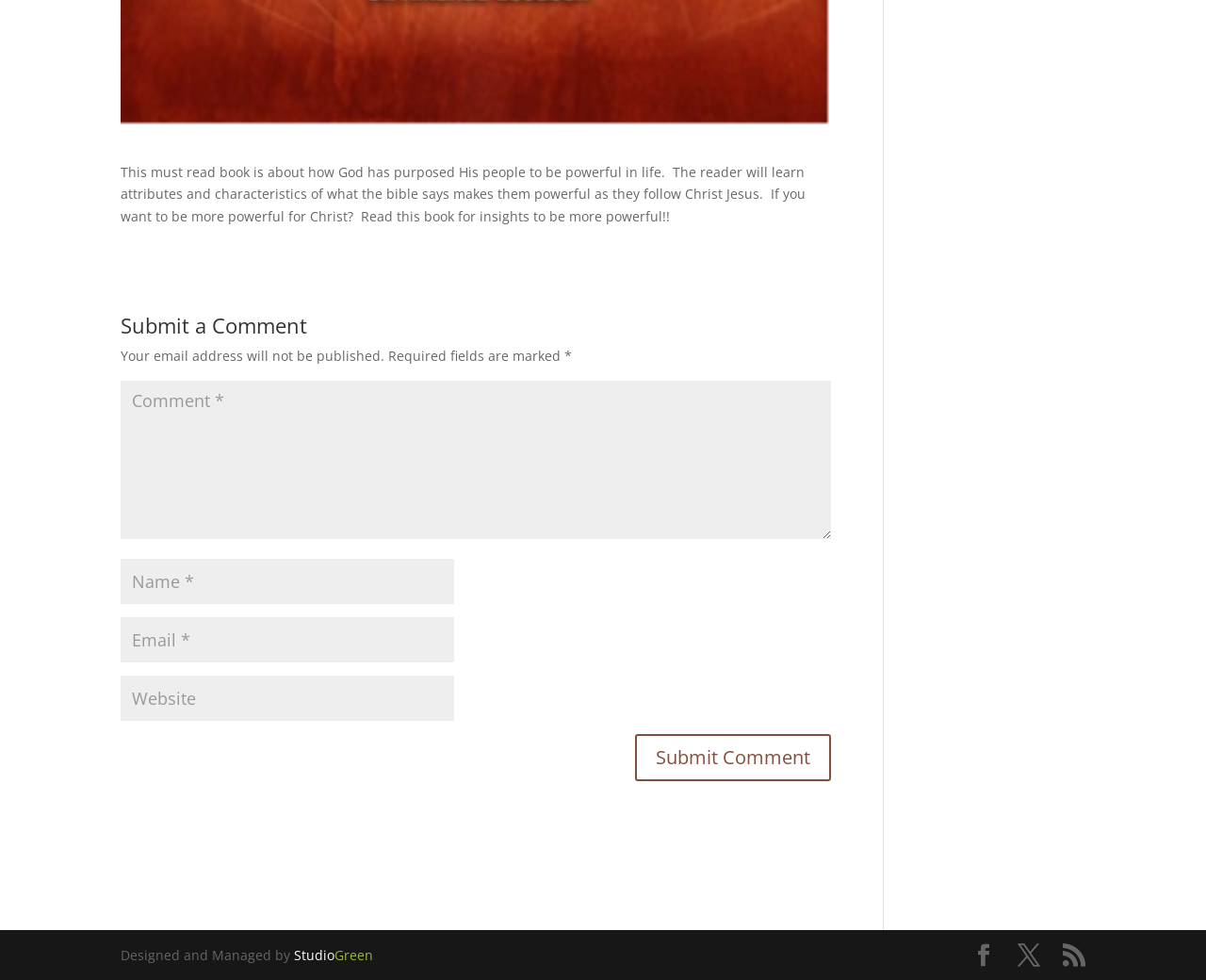Please identify the bounding box coordinates of the clickable area that will allow you to execute the instruction: "Click the website link".

[0.1, 0.965, 0.309, 0.983]